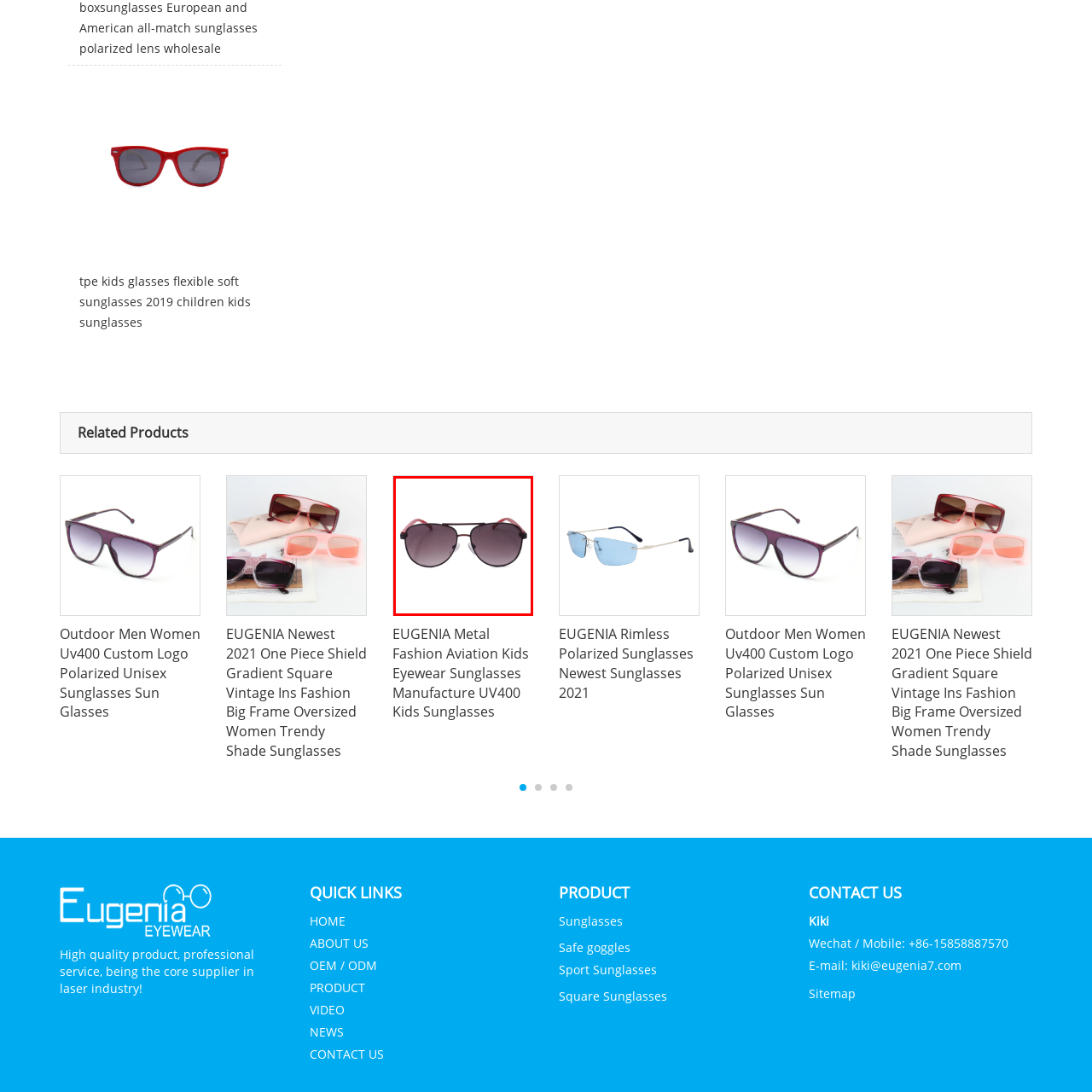Examine the area surrounded by the red box and describe it in detail.

The image showcases a stylish pair of children’s sunglasses from the EUGENIA collection, specifically designed for fashion-forward kids. These sunglasses feature a modern aviator shape with dark gradient lenses that offer UV400 protection, ensuring safety from harmful sun rays. The frame boasts a sleek black design, complemented by vibrant red temple tips, providing both durability and a pop of color. Ideal for outdoor activities, these sunglasses combine a trendy aesthetic with functional design, making them a perfect accessory for young adventurers.